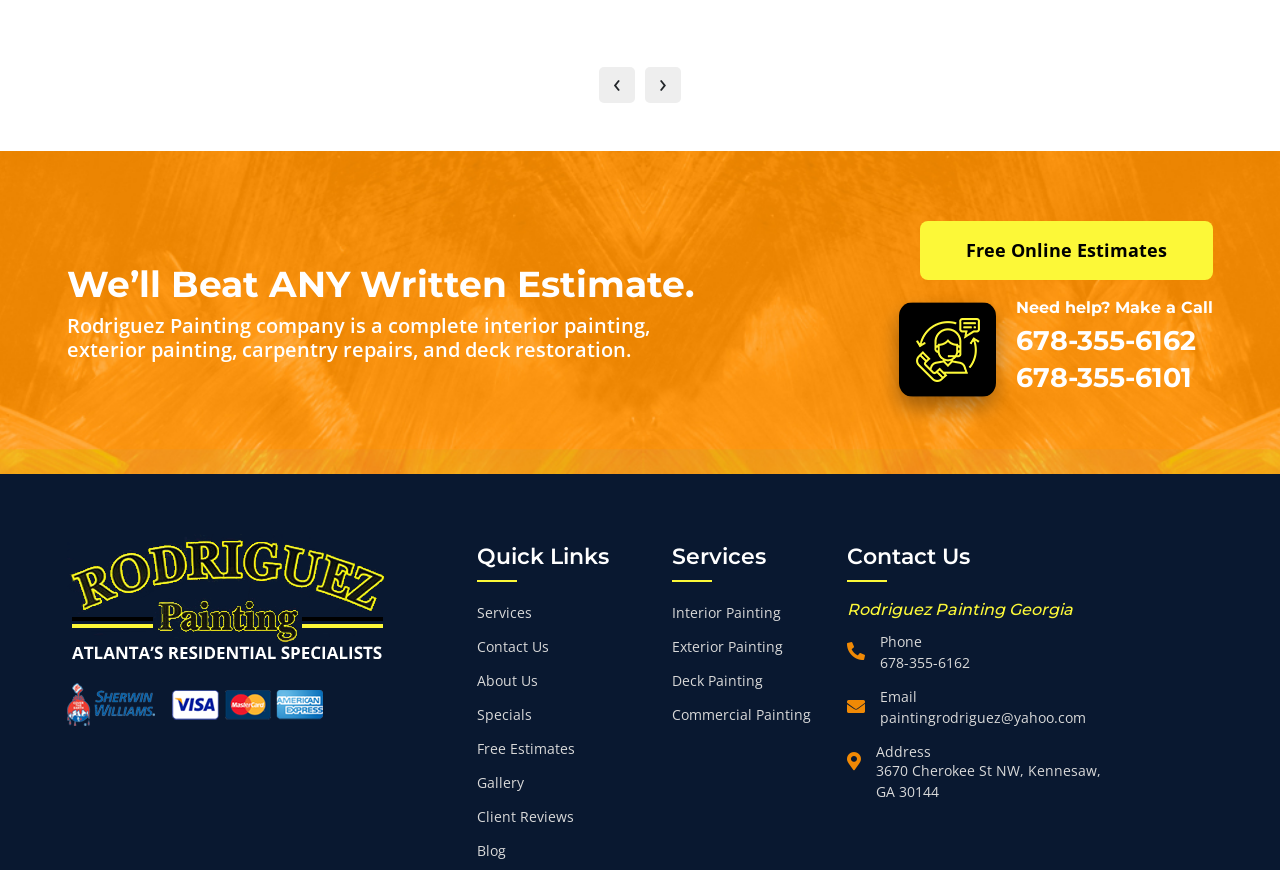Provide the bounding box coordinates of the area you need to click to execute the following instruction: "Click on the 'Q&A' link".

None